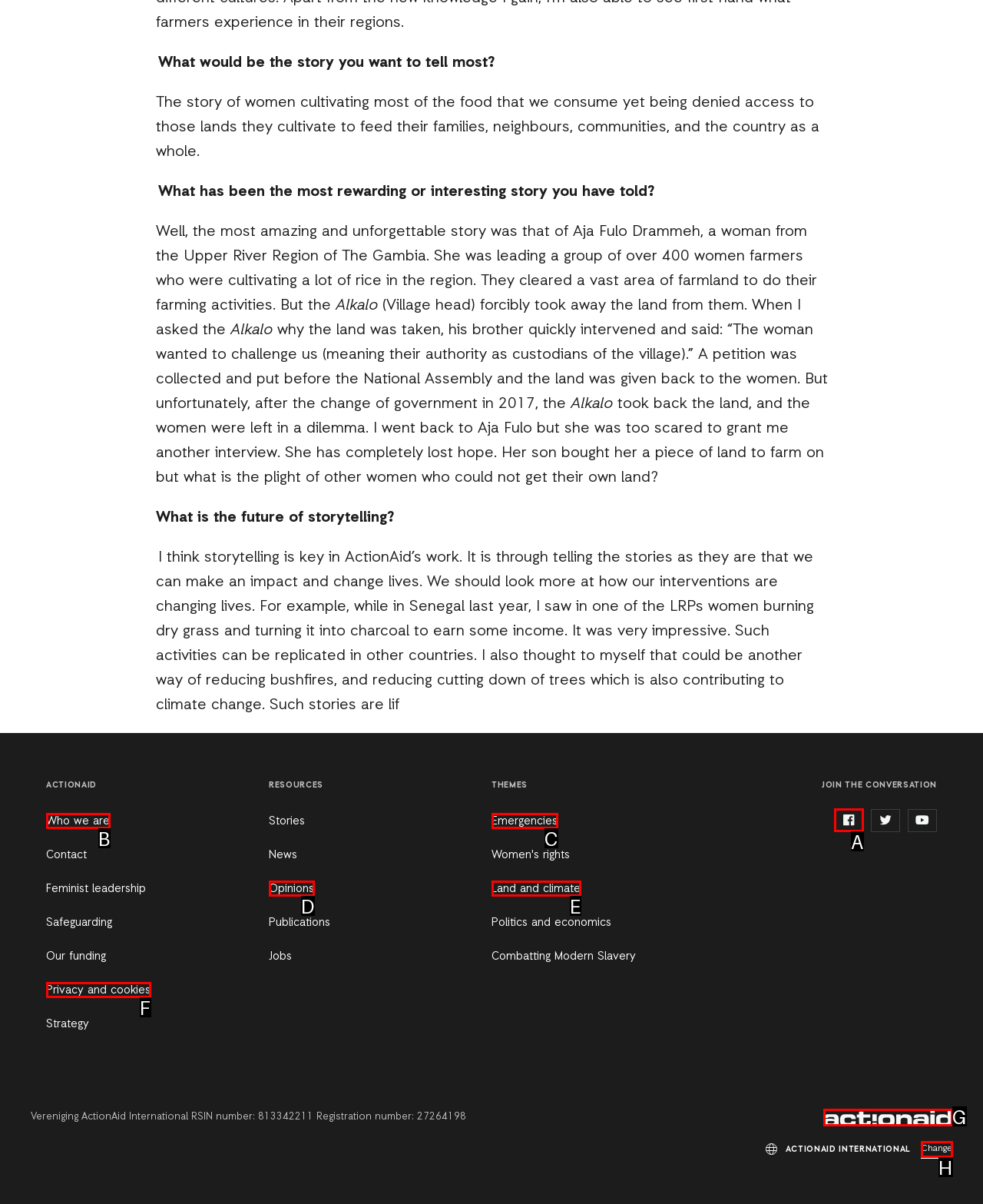Tell me the letter of the HTML element that best matches the description: facebook from the provided options.

A